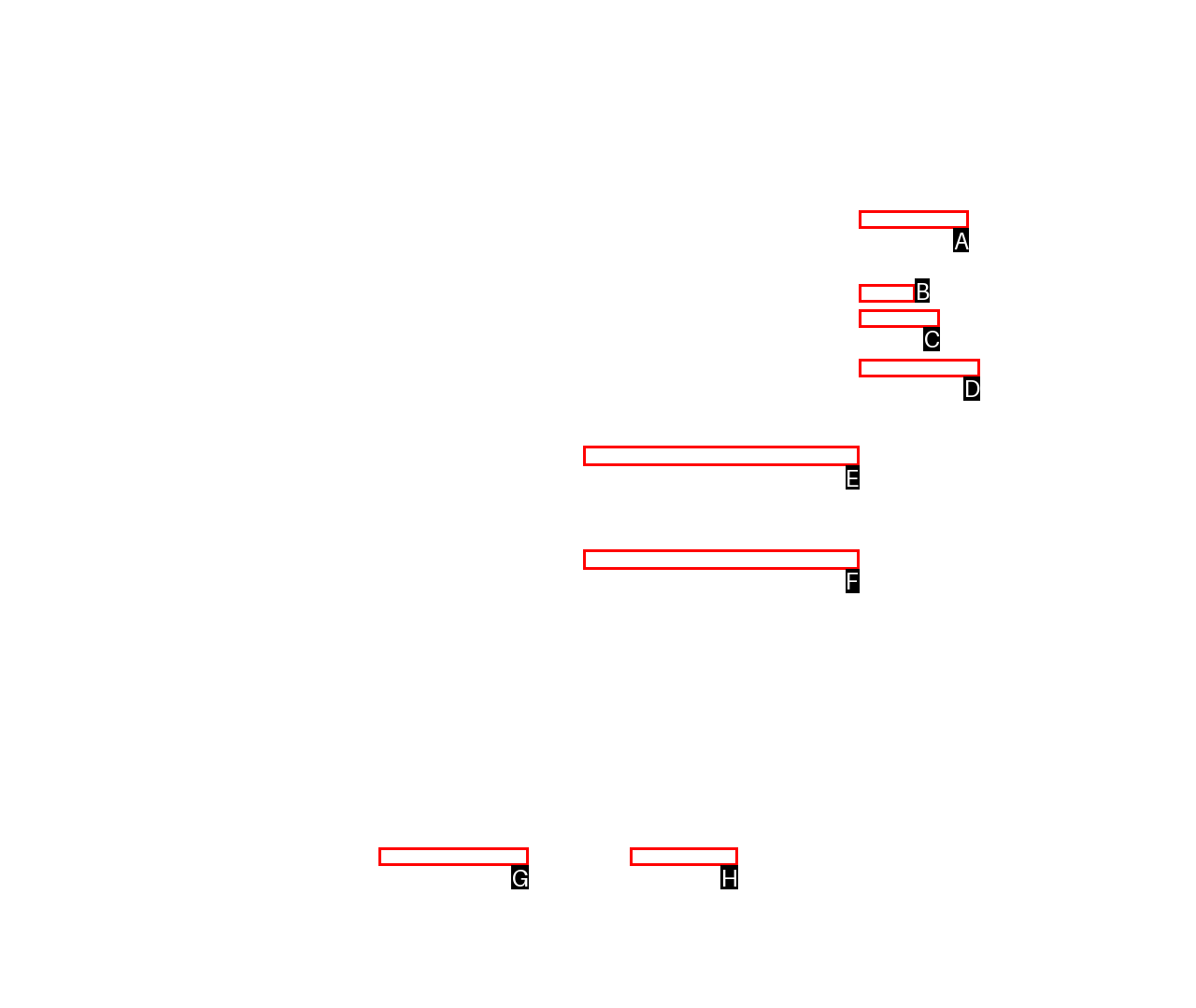Select the letter from the given choices that aligns best with the description: San Bernardino. Reply with the specific letter only.

D